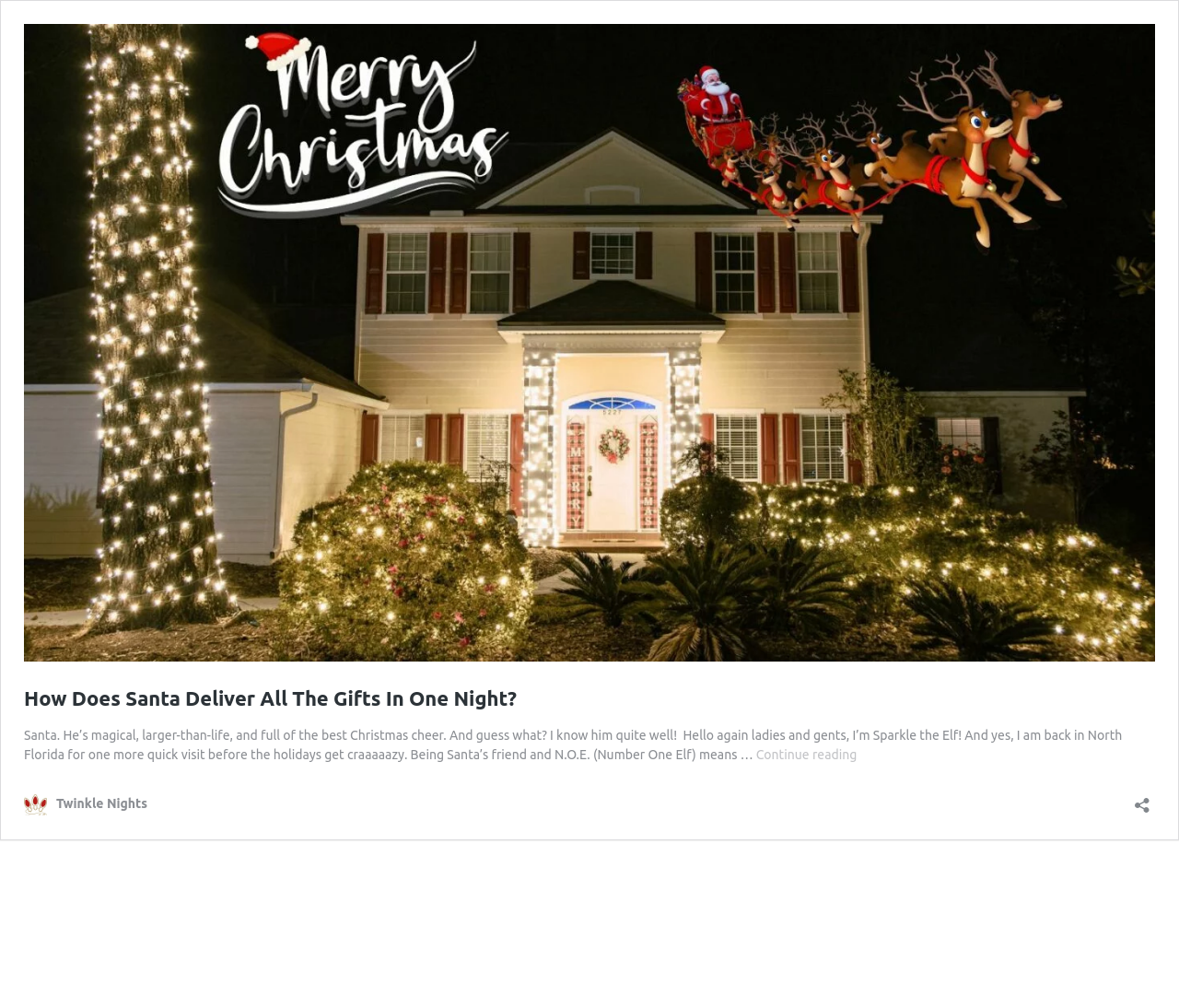Locate the UI element described as follows: "aria-label="Open sharing dialog"". Return the bounding box coordinates as four float numbers between 0 and 1 in the order [left, top, right, bottom].

[0.958, 0.778, 0.98, 0.807]